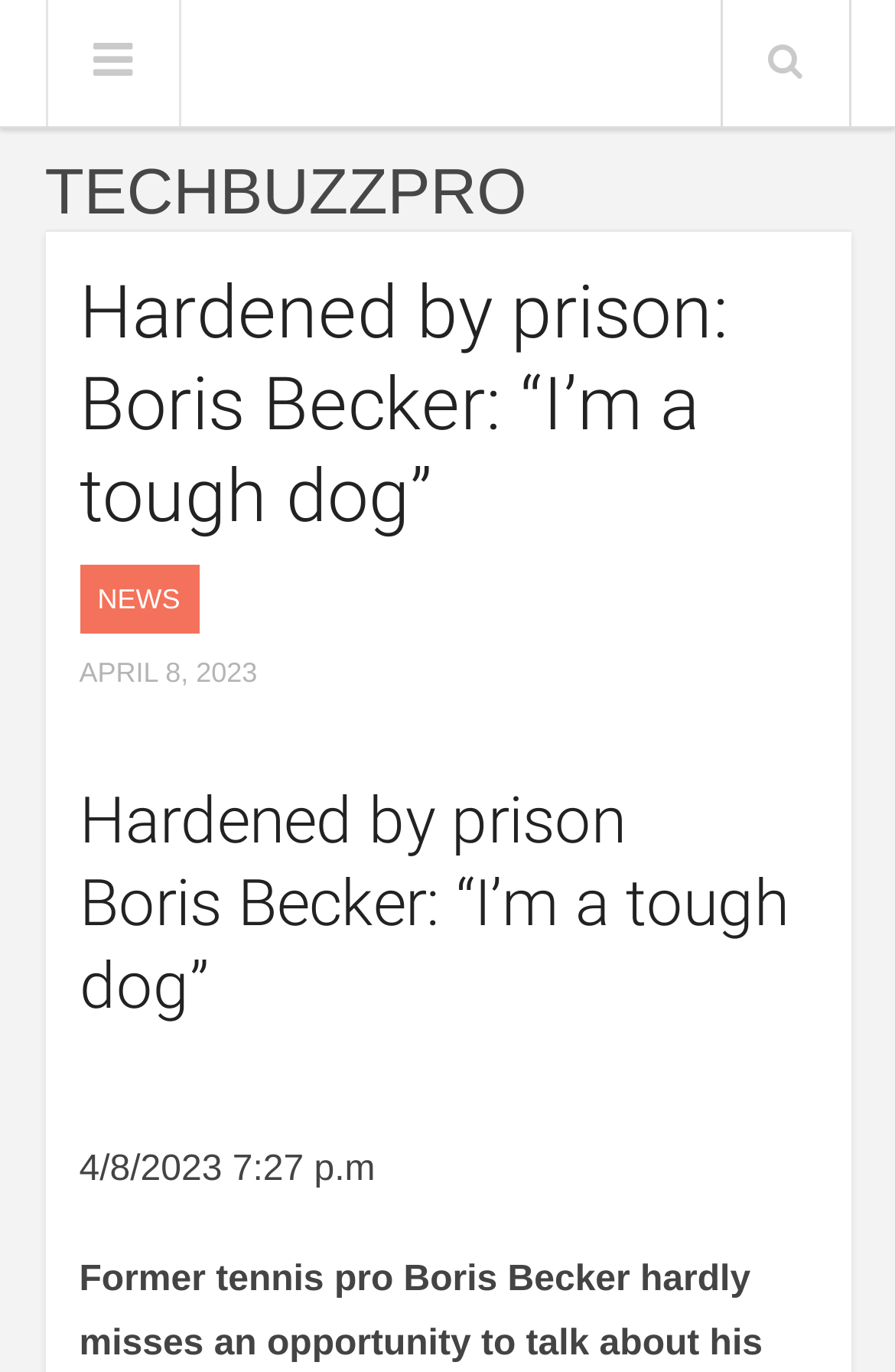Provide a comprehensive description of the webpage.

The webpage appears to be a news article about former tennis pro Boris Becker, with a focus on his prison sentence. At the top left of the page, there is a small icon represented by '\uf0c9', followed by a link to 'TECHBUZZPRO' in a larger font. On the top right, there is another small icon represented by '\uf002'.

Below these icons, there is a main header section that spans almost the entire width of the page. This section contains a heading that reads "Hardened by prison: Boris Becker: “I’m a tough dog”", which is the title of the article. 

To the right of the title, there is a link to the 'NEWS' section, and below it, a timestamp that reads "APRIL 8, 2023". Further down, there is another heading that repeats the title of the article, followed by a static text that reads "4/8/2023 7:27 p.m", which appears to be the publication date and time of the article.

Overall, the webpage has a simple layout with a clear hierarchy of elements, making it easy to navigate and read.